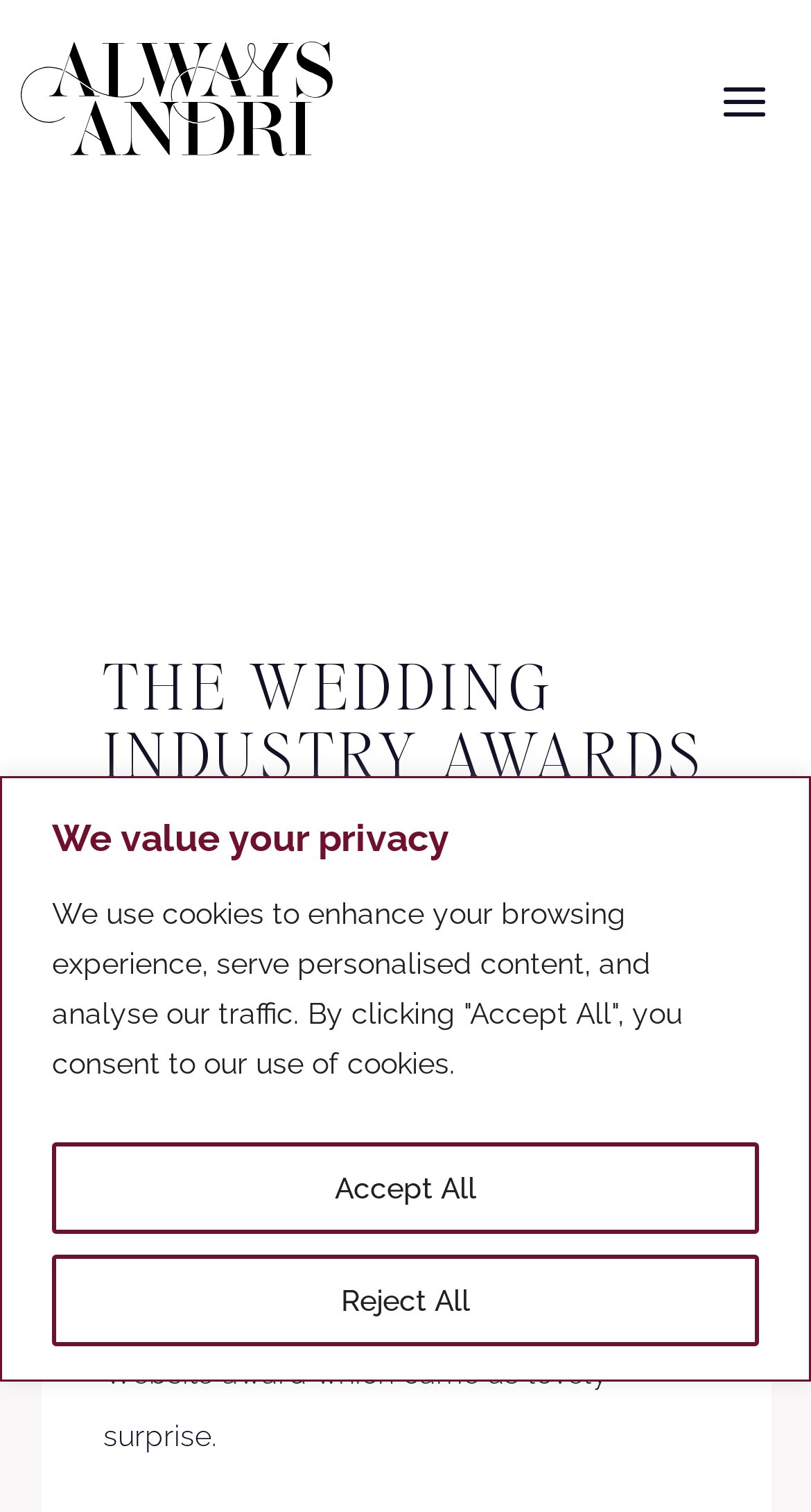Convey a detailed summary of the webpage, mentioning all key elements.

The webpage is about a London wedding planner who has been shortlisted for an award. At the top of the page, there is a cookie consent banner that spans the entire width, with a heading "We value your privacy" and two buttons, "Reject All" and "Accept All", positioned side by side. 

Below the banner, there is a link on the left side of the page. 

Further down, there is a heading "THE WEDDING INDUSTRY AWARDS UPDATE" centered on the page, accompanied by an image of the wedding industry award logo to its right. 

Underneath the heading, there is a paragraph of text that discusses the regional winners of the TWIA awards, mentioning that the website has been shortlisted for the Best Wedding Industry Website award. The text "TWIA’s" is a link within the paragraph.